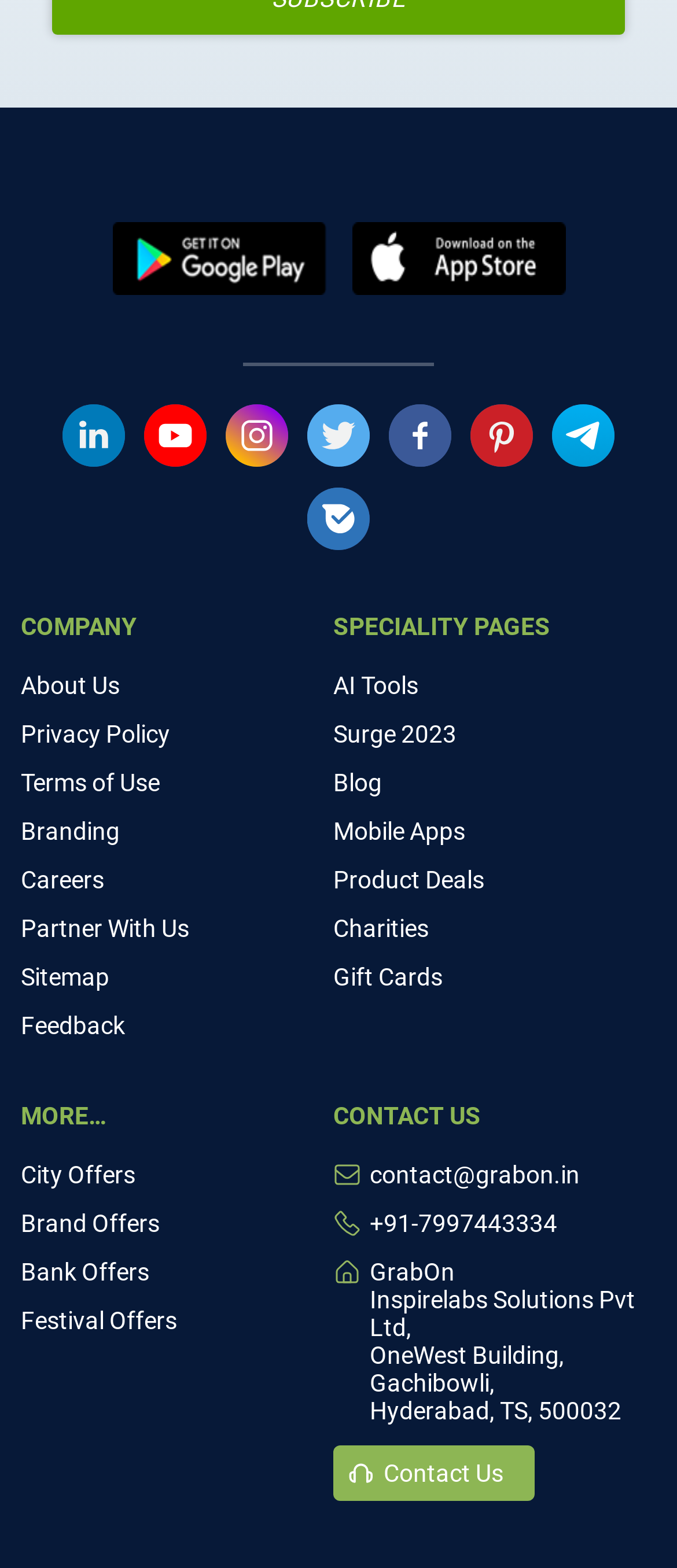Identify the bounding box coordinates of the element to click to follow this instruction: 'Visit Preston North End badge'. Ensure the coordinates are four float values between 0 and 1, provided as [left, top, right, bottom].

None